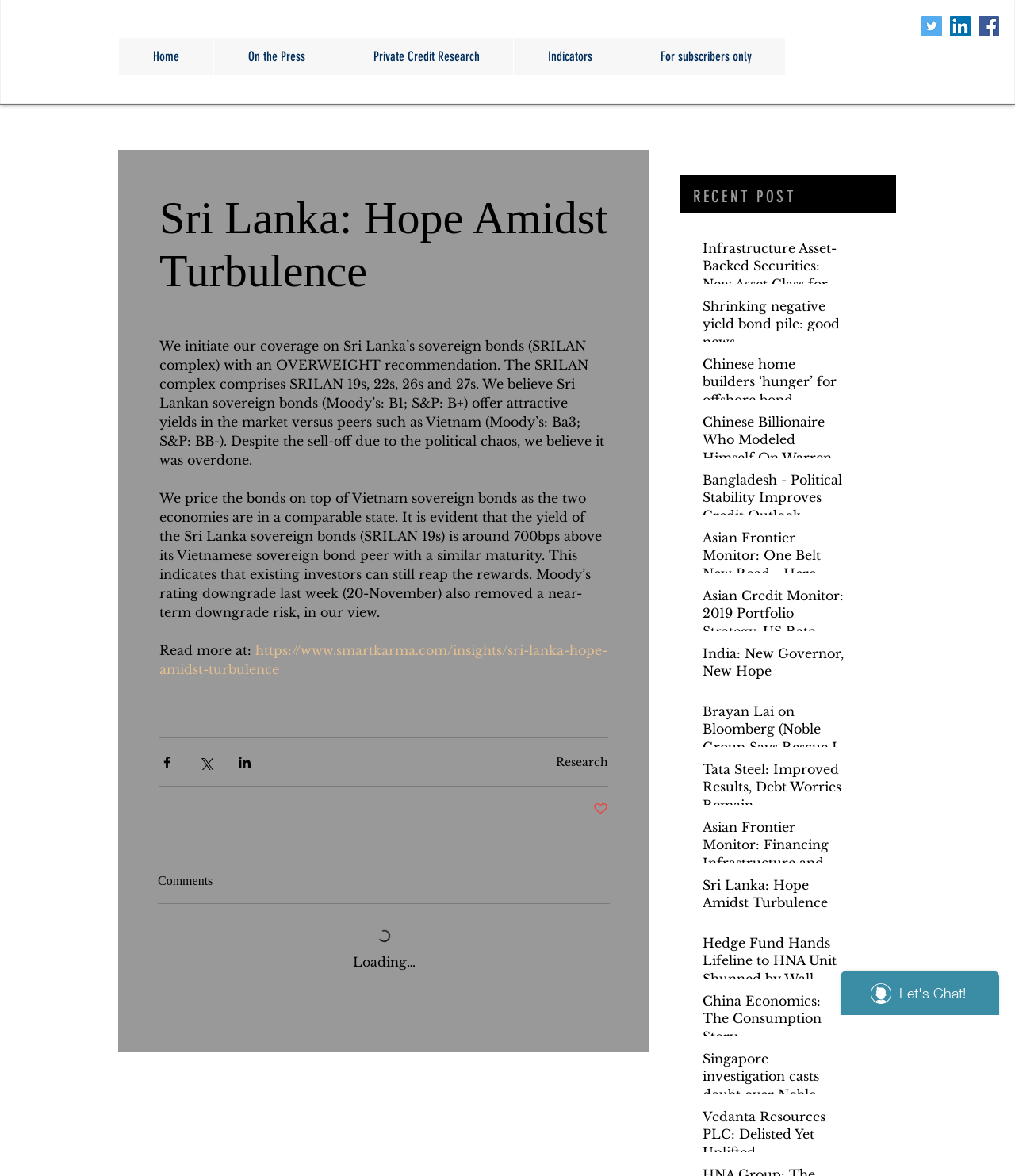Please find the bounding box for the UI component described as follows: "Sri Lanka: Hope Amidst Turbulence".

[0.692, 0.745, 0.835, 0.781]